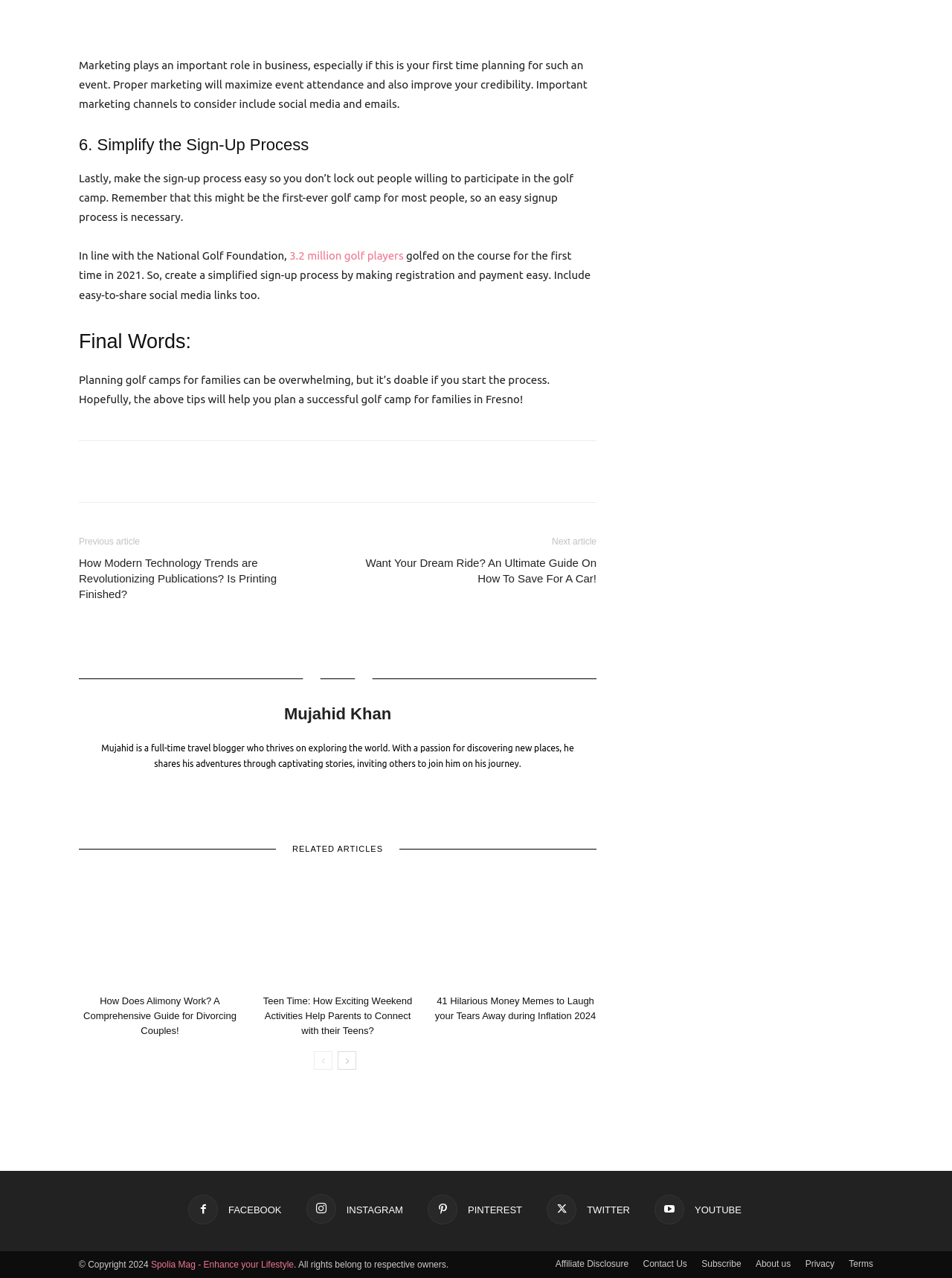Give a one-word or short phrase answer to this question: 
What is the name of the author?

Mujahid Khan